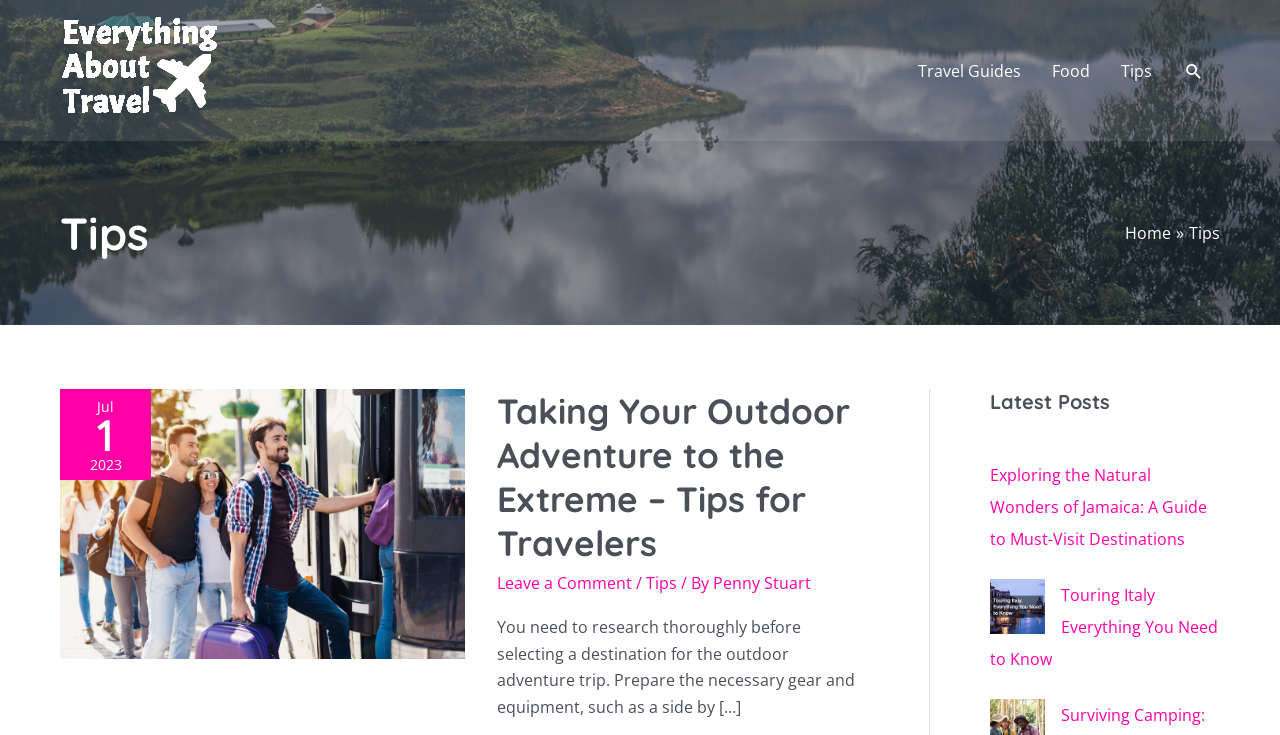Identify the bounding box coordinates of the clickable region to carry out the given instruction: "Search for something".

[0.924, 0.082, 0.941, 0.11]